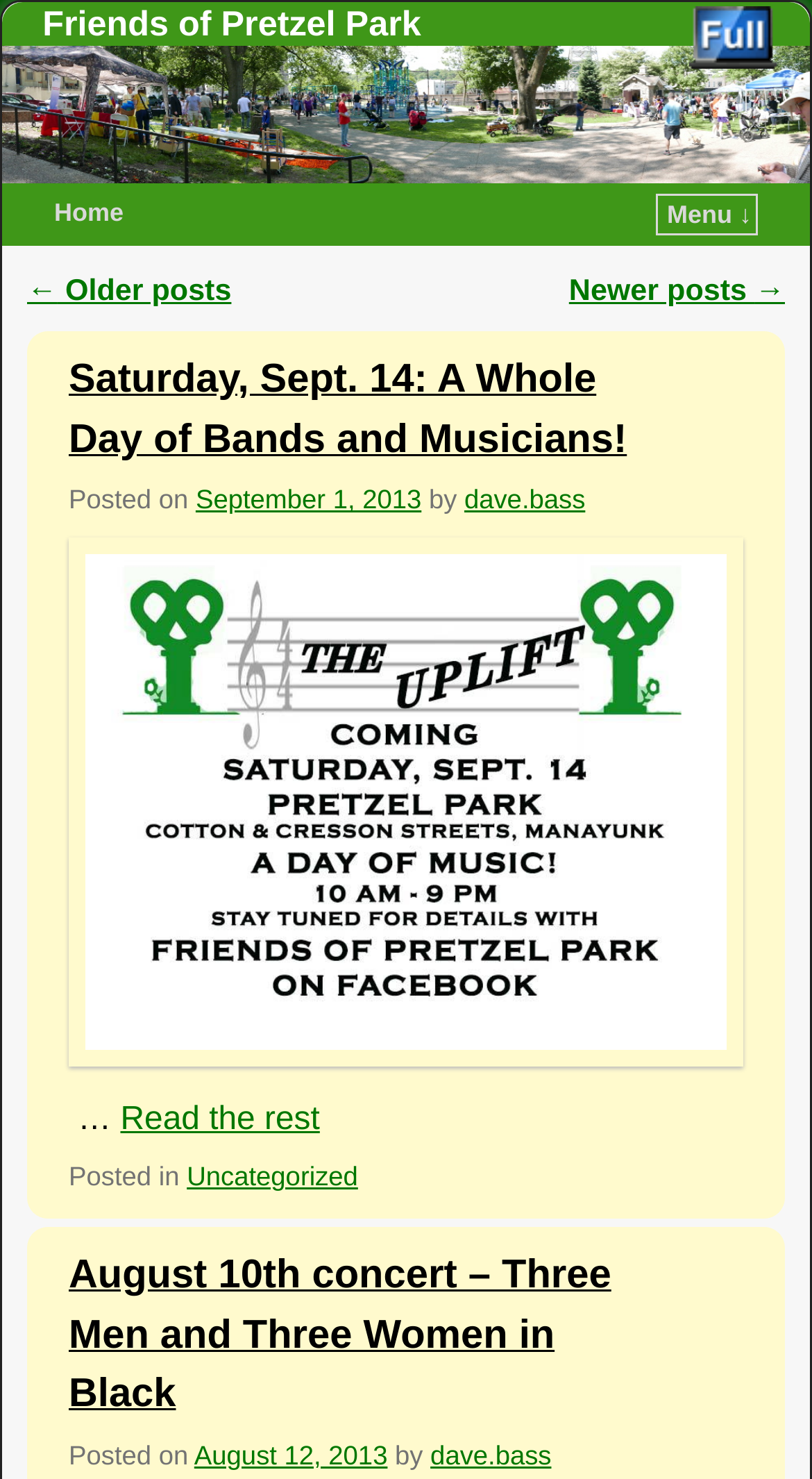Provide a one-word or short-phrase response to the question:
How many articles are on this page?

2